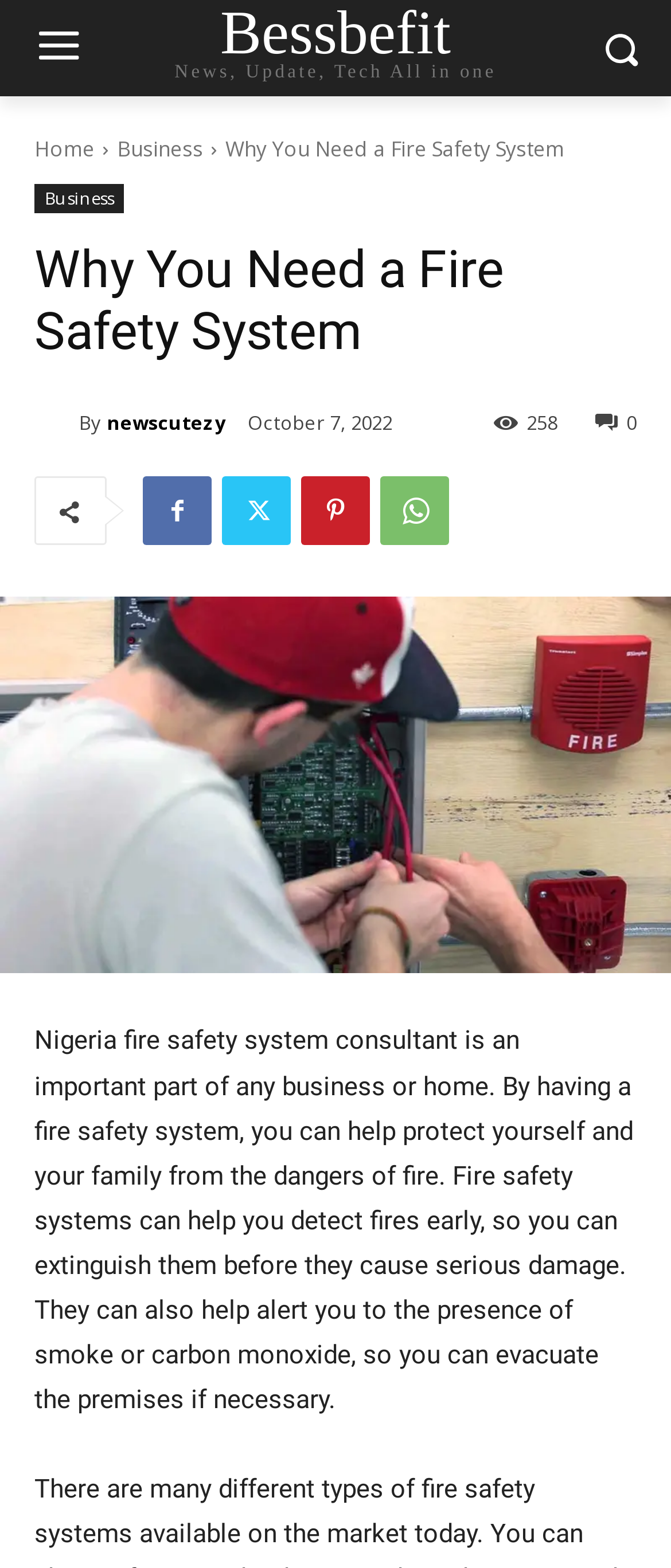What is the date of the article or post? Examine the screenshot and reply using just one word or a brief phrase.

October 7, 2022